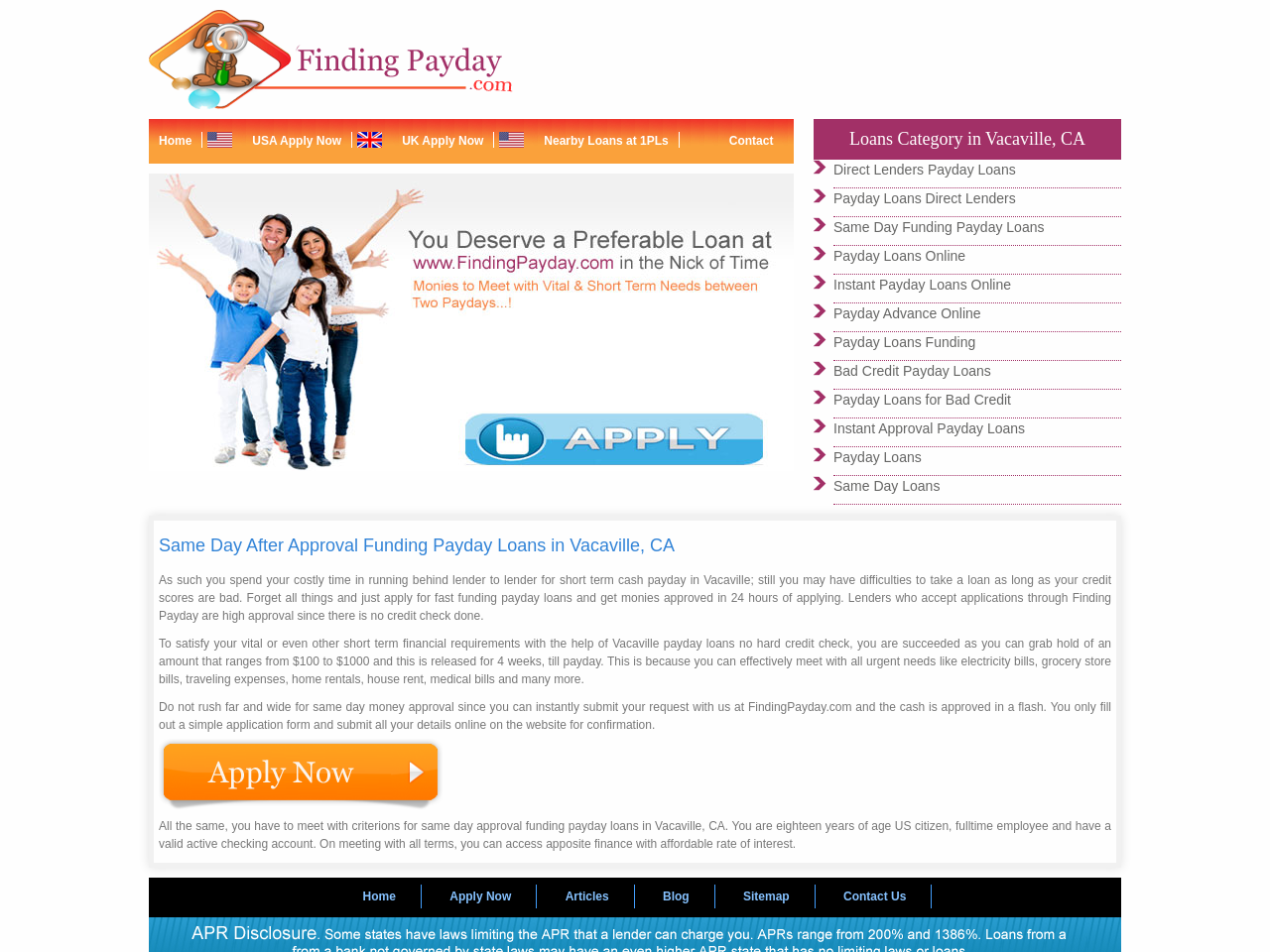Determine the bounding box of the UI element mentioned here: "Contact". The coordinates must be in the format [left, top, right, bottom] with values ranging from 0 to 1.

[0.574, 0.141, 0.609, 0.155]